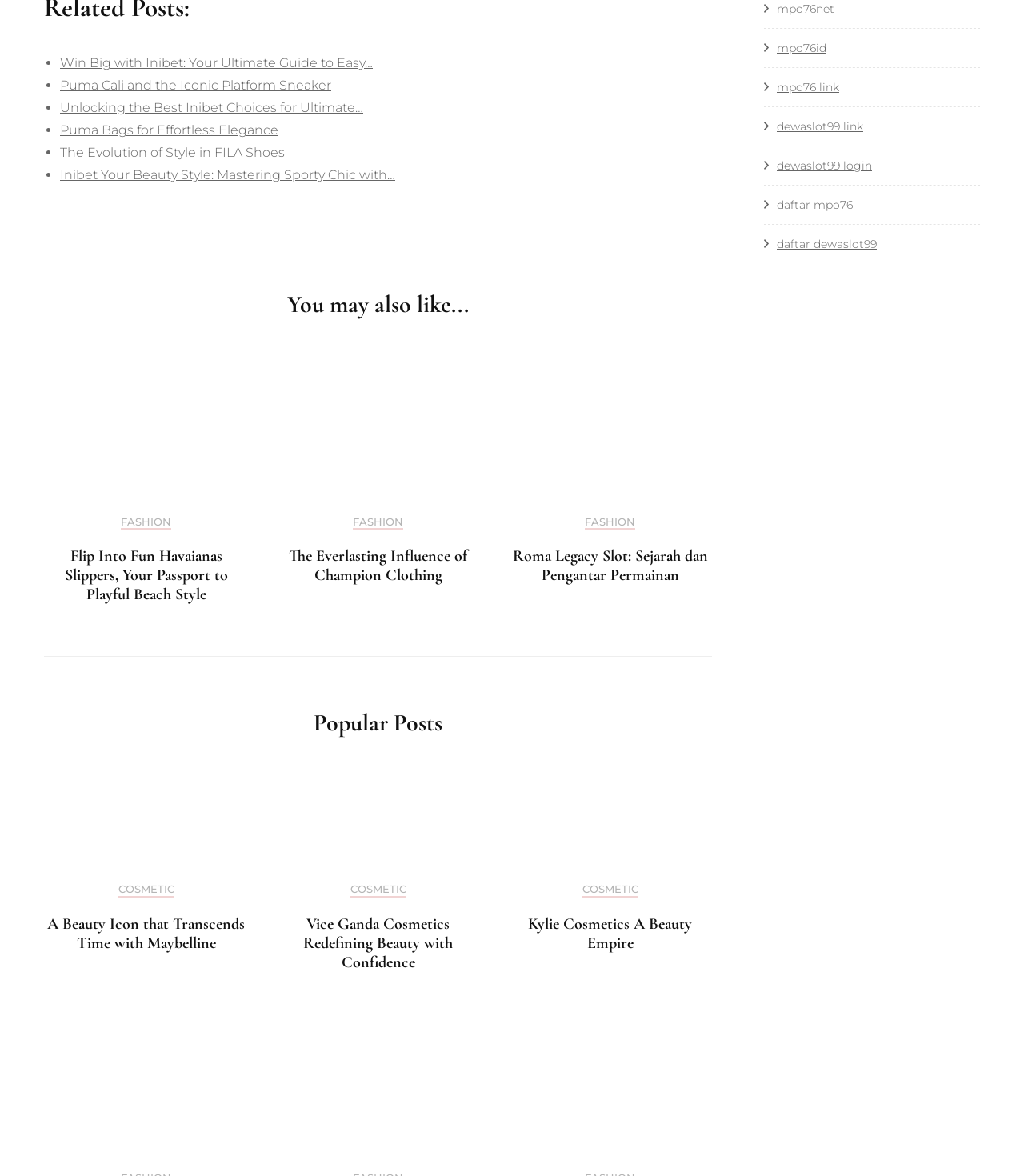Give a one-word or short-phrase answer to the following question: 
What is the theme of the article 'A Beauty Icon that Transcends Time with Maybelline'?

COSMETIC